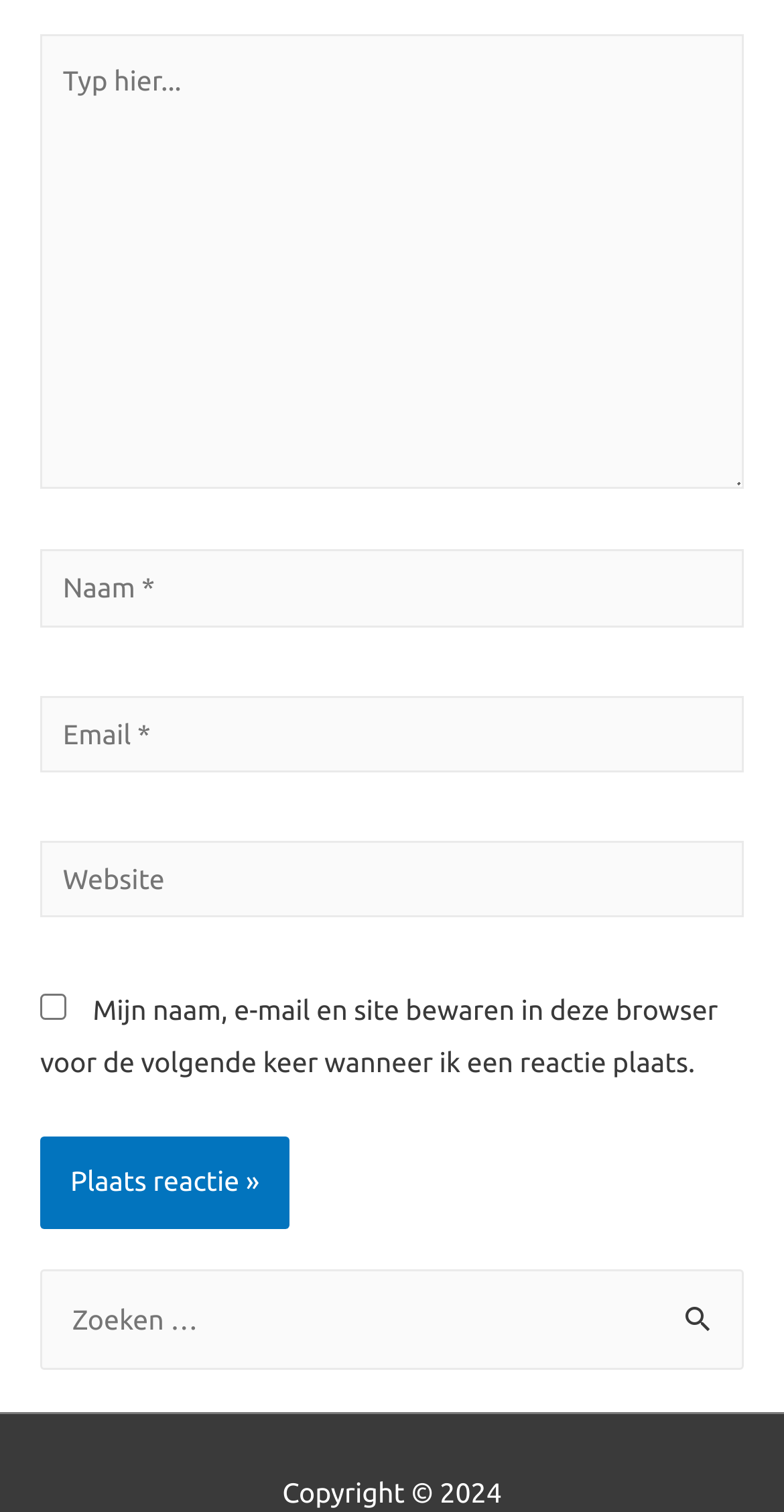How many textboxes are there?
Give a one-word or short-phrase answer derived from the screenshot.

4